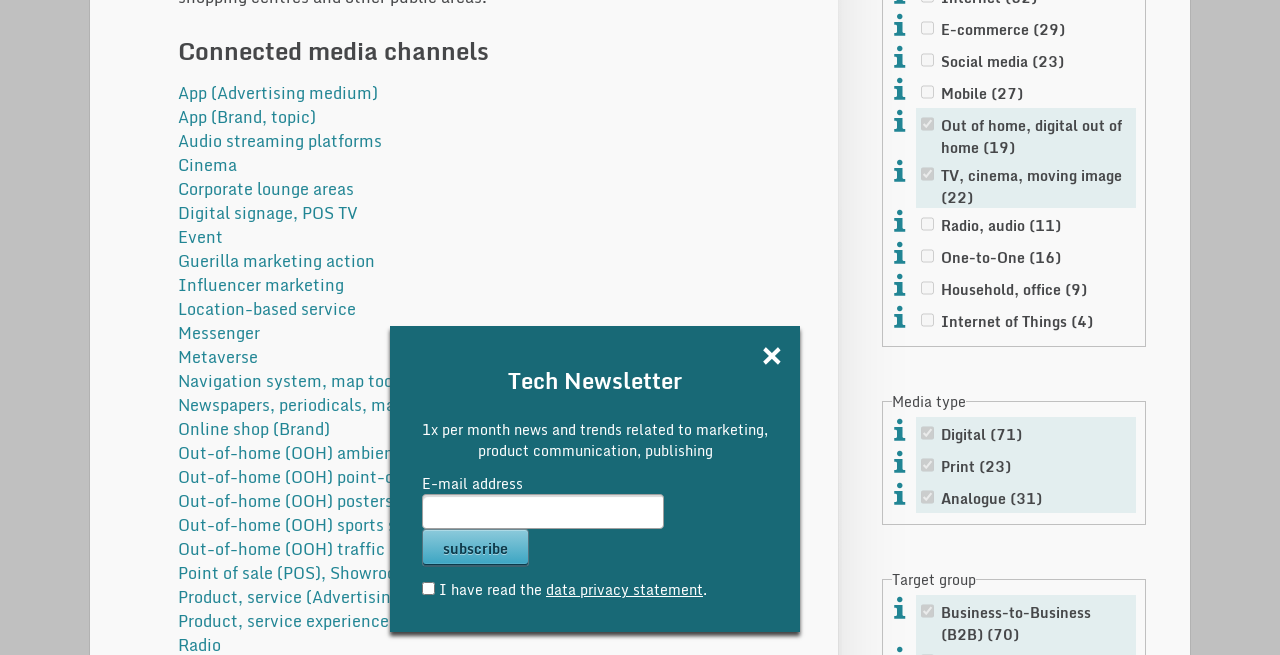Predict the bounding box coordinates for the UI element described as: "Out-of-home (OOH) sports stadium". The coordinates should be four float numbers between 0 and 1, presented as [left, top, right, bottom].

[0.139, 0.782, 0.352, 0.821]